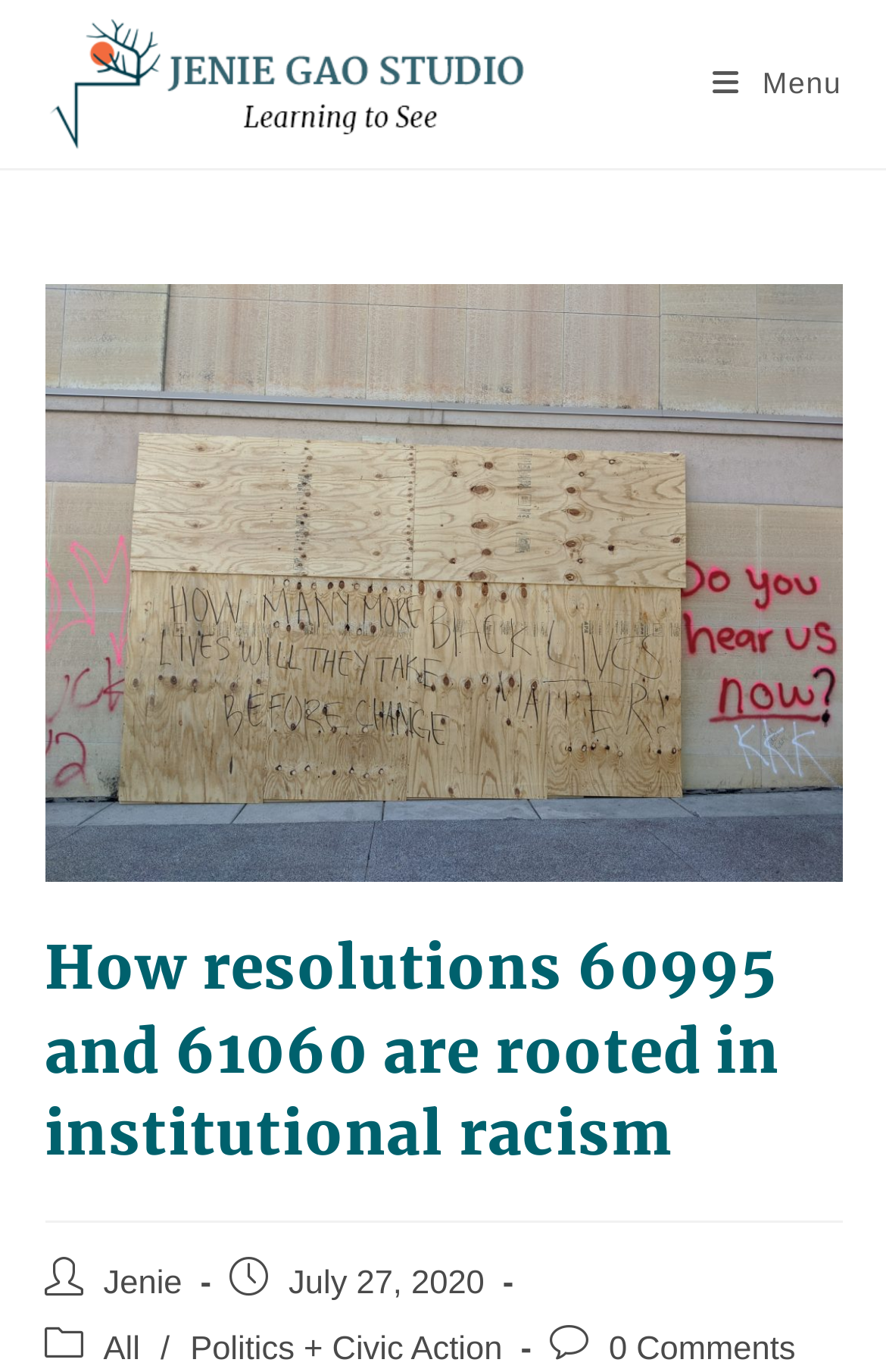Find the bounding box coordinates for the HTML element specified by: "Jenie".

[0.117, 0.923, 0.206, 0.95]